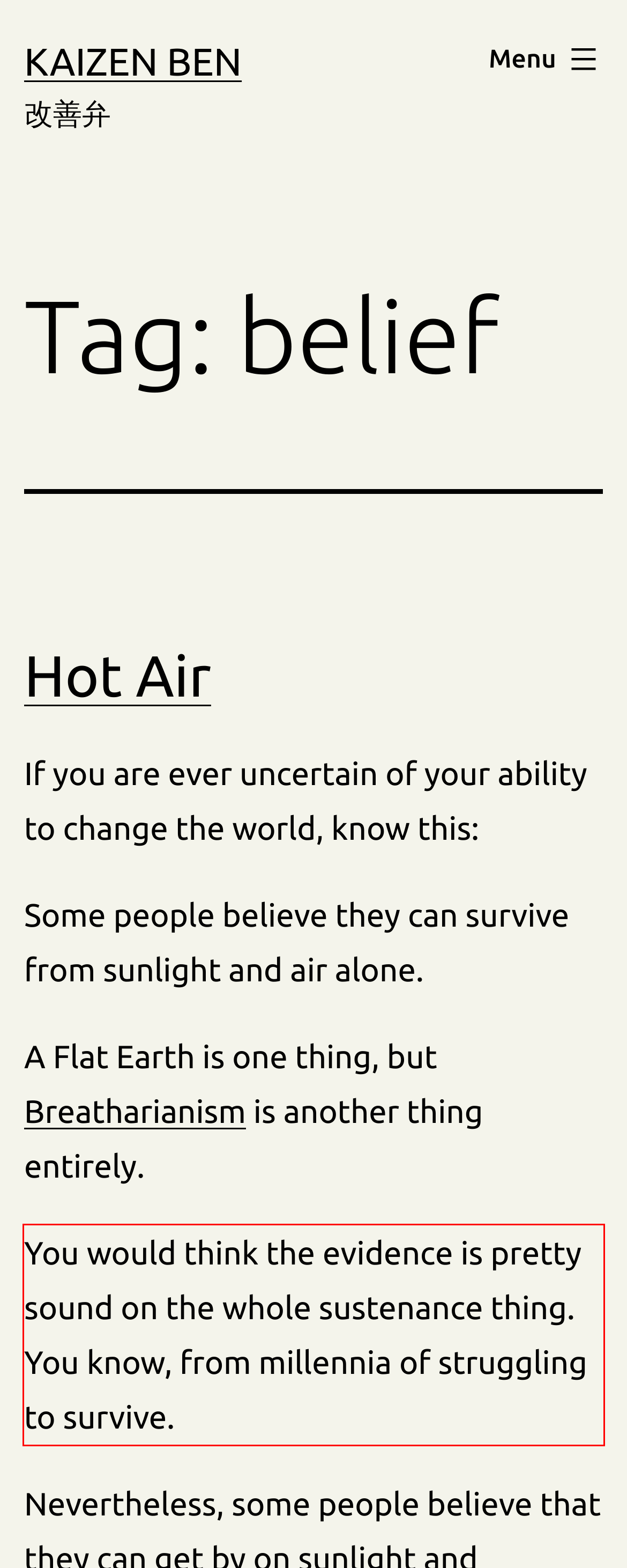Review the screenshot of the webpage and recognize the text inside the red rectangle bounding box. Provide the extracted text content.

You would think the evidence is pretty sound on the whole sustenance thing. You know, from millennia of struggling to survive.